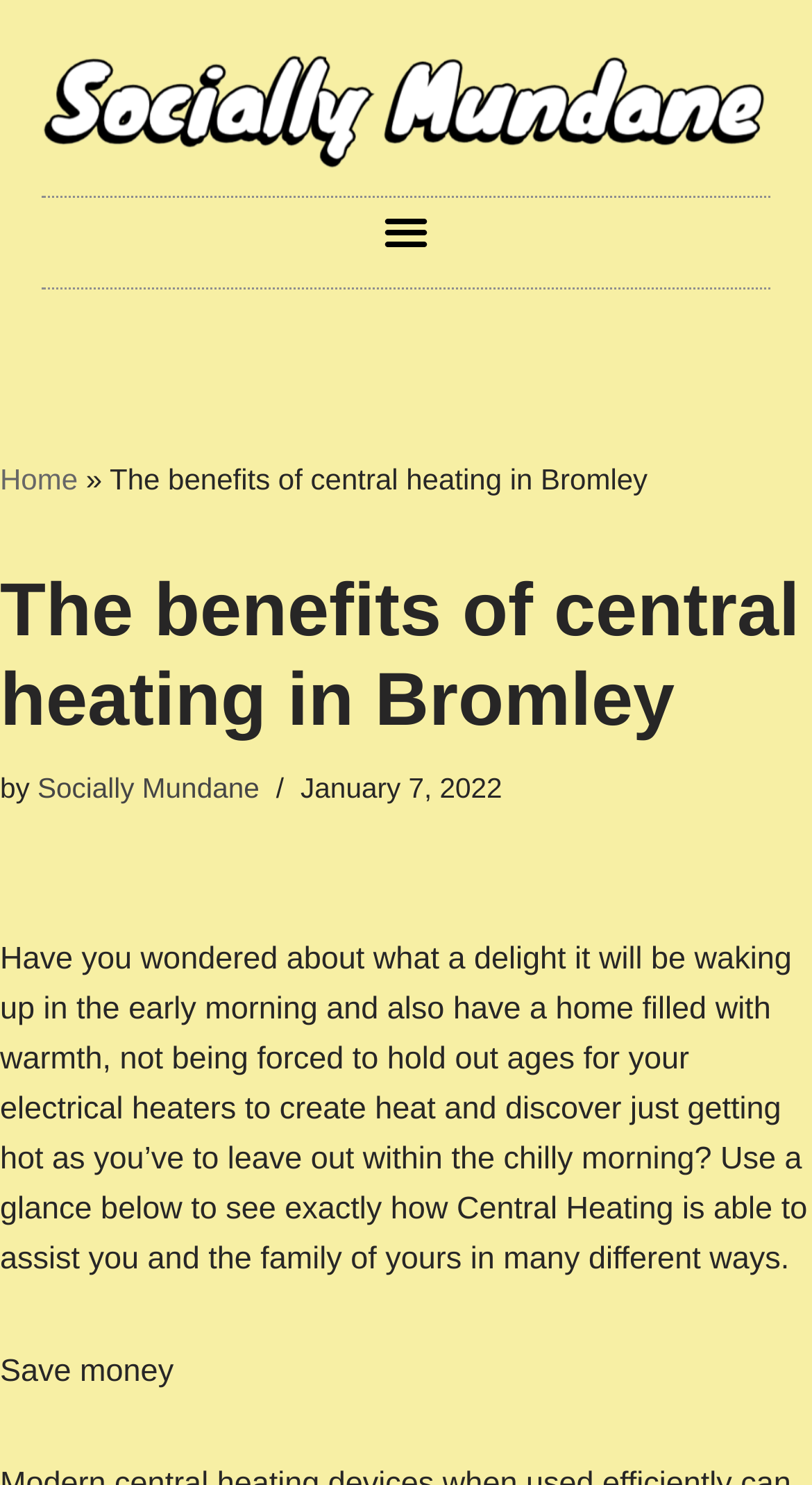Respond to the following question with a brief word or phrase:
When was this article published?

January 7, 2022